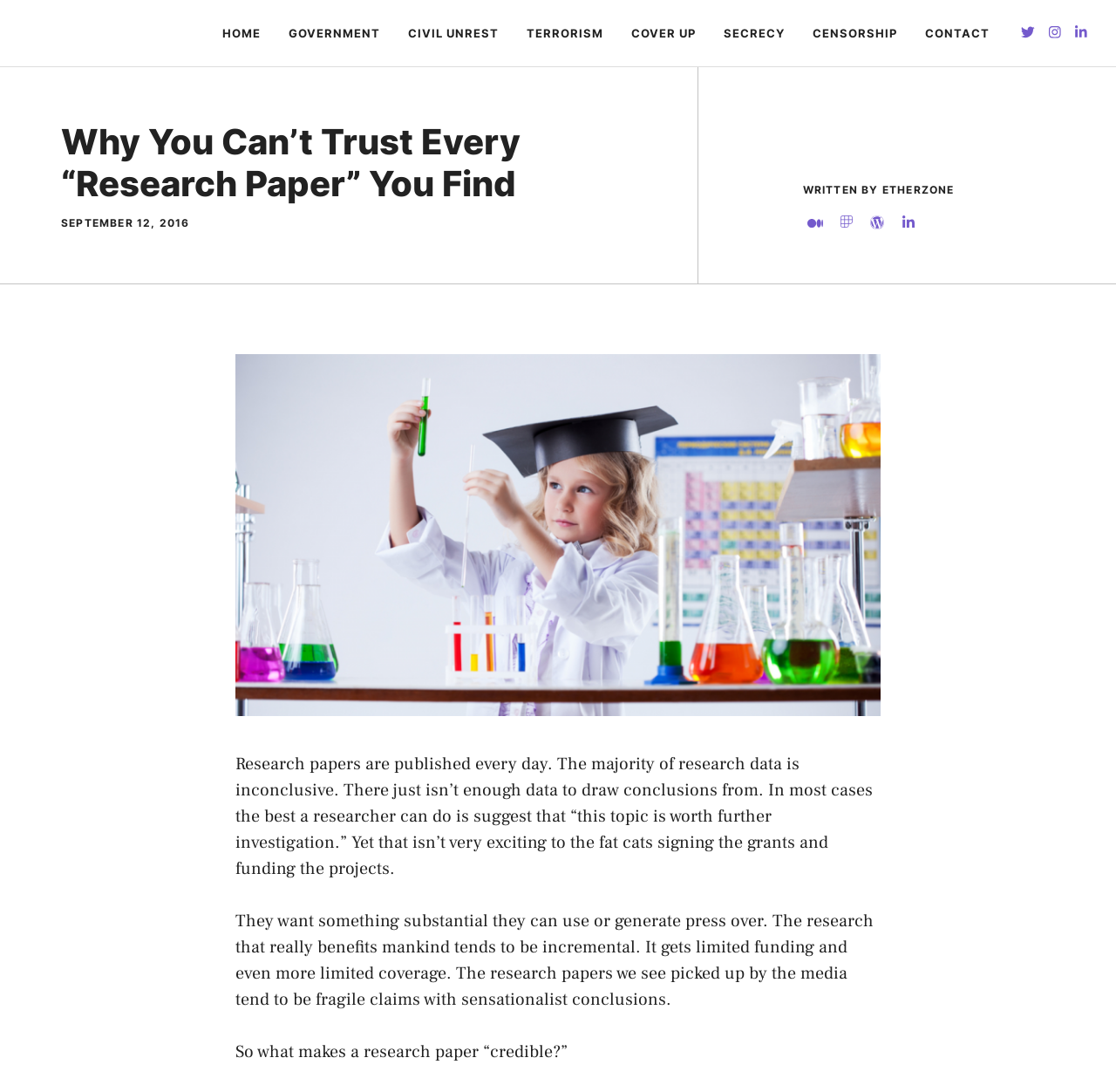Find and specify the bounding box coordinates that correspond to the clickable region for the instruction: "View the article written by ETHERZONE".

[0.719, 0.168, 0.855, 0.18]